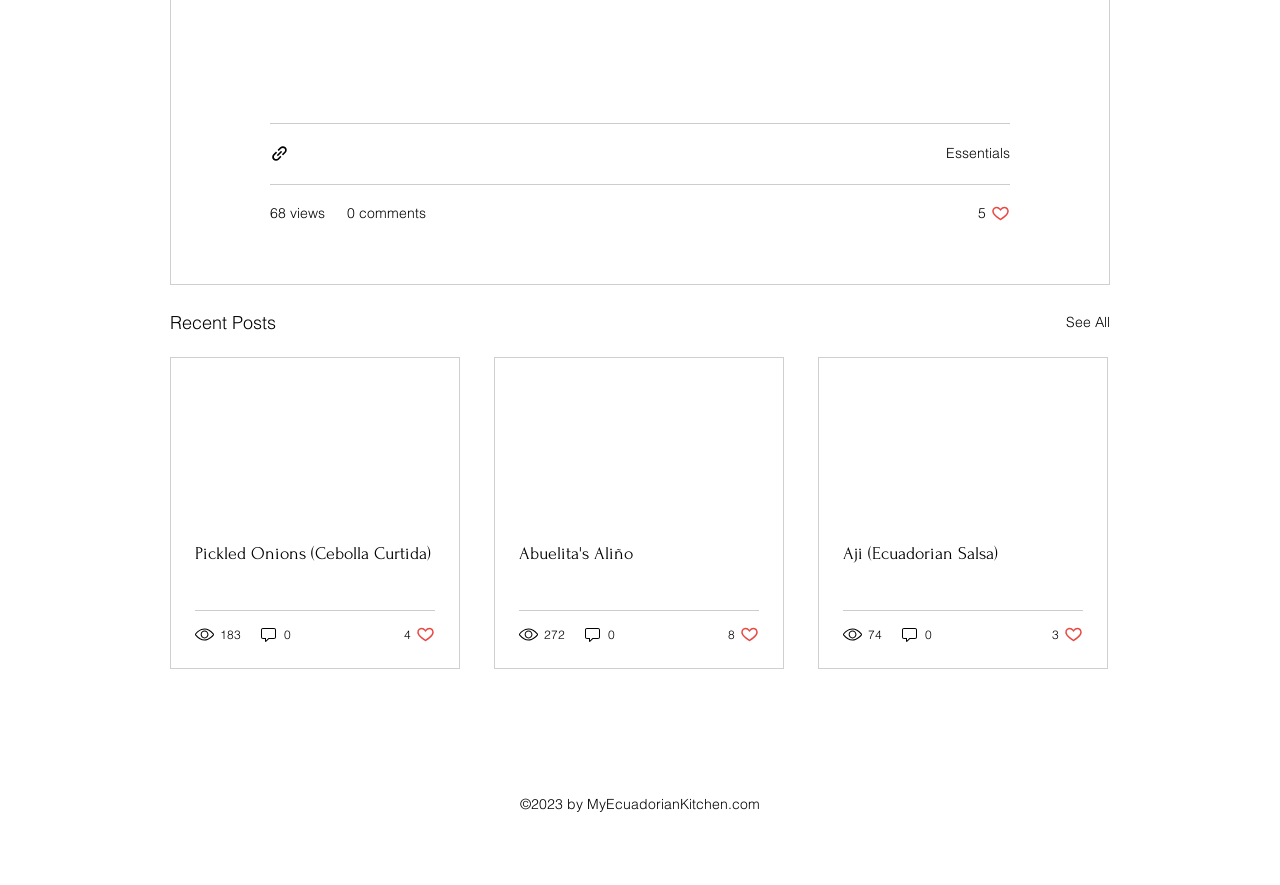Provide the bounding box coordinates of the HTML element this sentence describes: "parent_node: Abuelita's Aliño".

[0.387, 0.404, 0.612, 0.587]